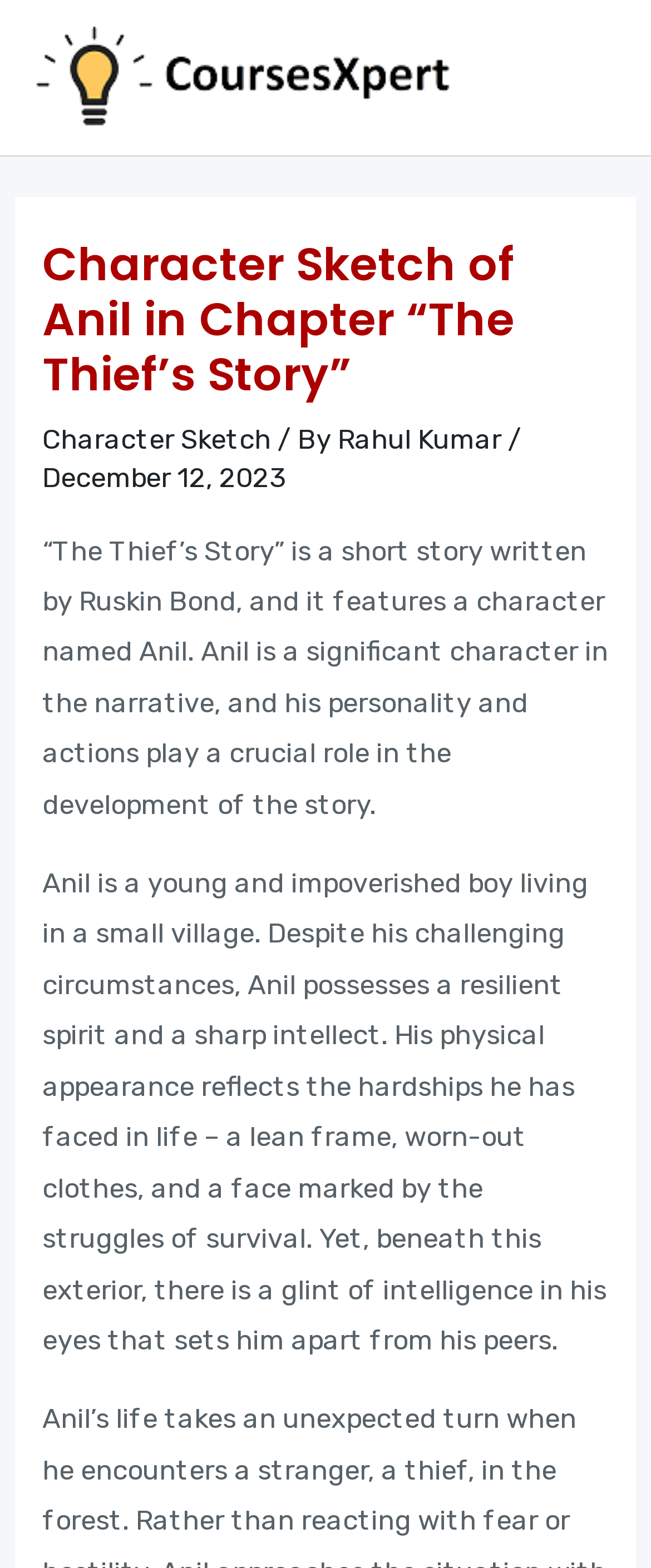What is the name of the website?
Based on the image, give a concise answer in the form of a single word or short phrase.

CoursesXpert